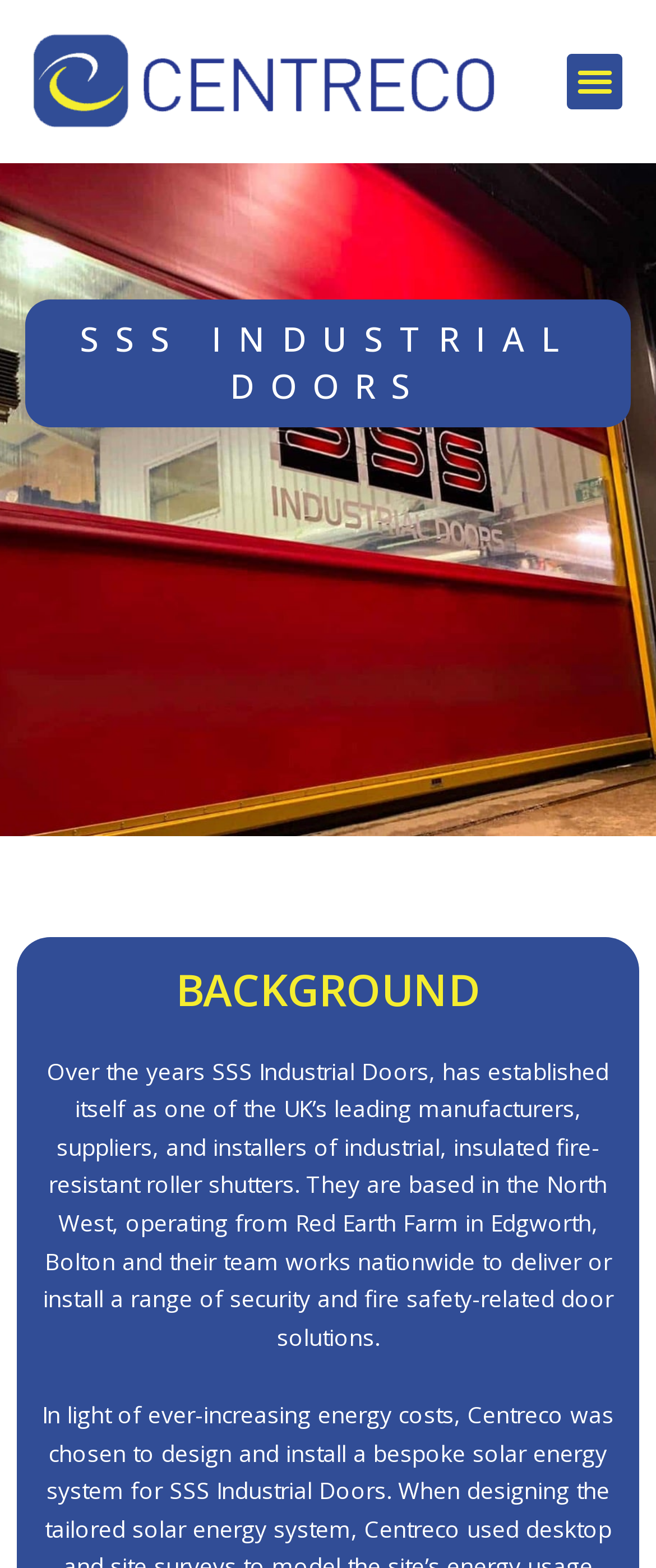Using the description "Menu", predict the bounding box of the relevant HTML element.

[0.864, 0.034, 0.949, 0.07]